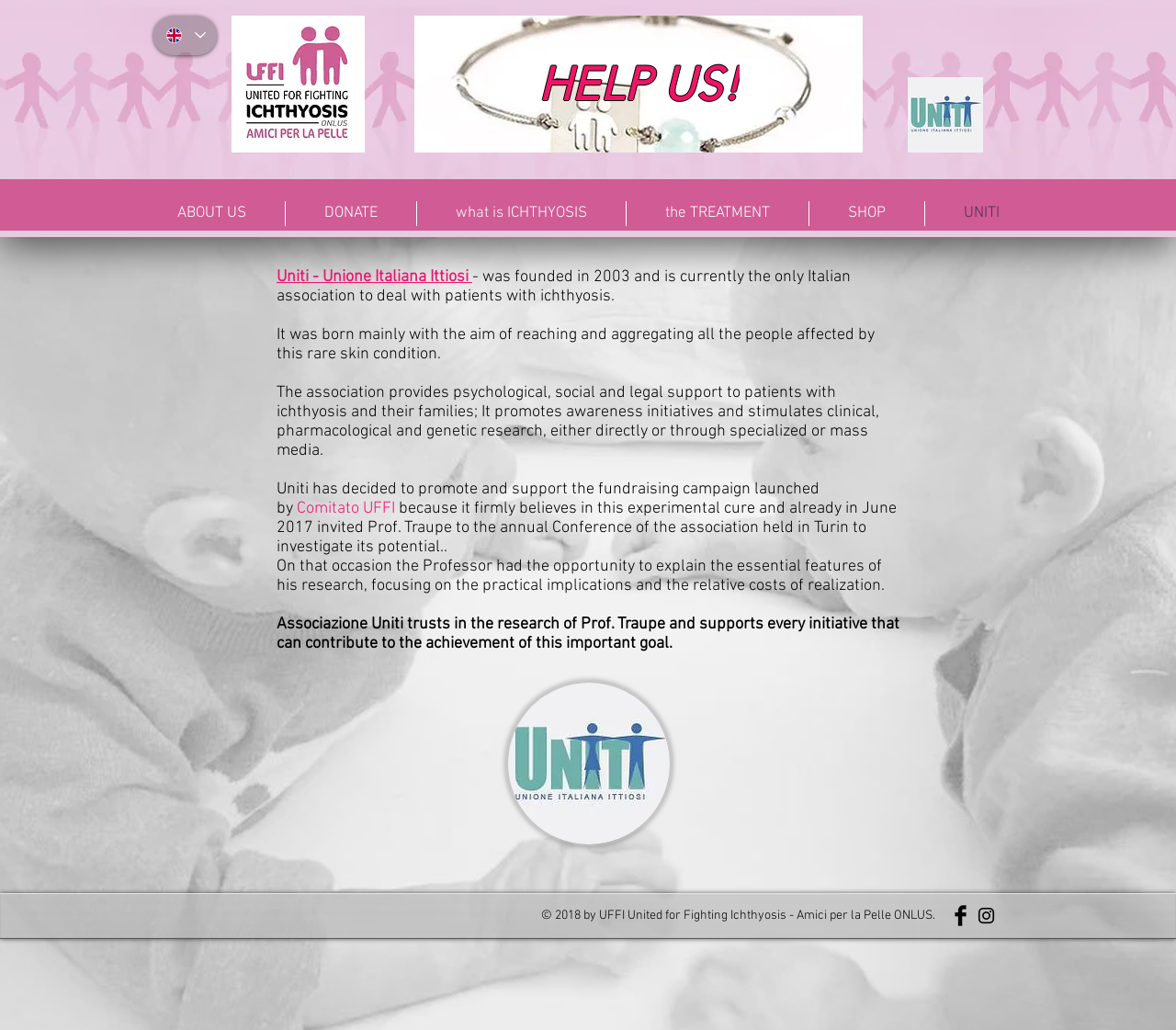Given the element description "aria-label="Black Instagram Icon"" in the screenshot, predict the bounding box coordinates of that UI element.

[0.83, 0.879, 0.848, 0.899]